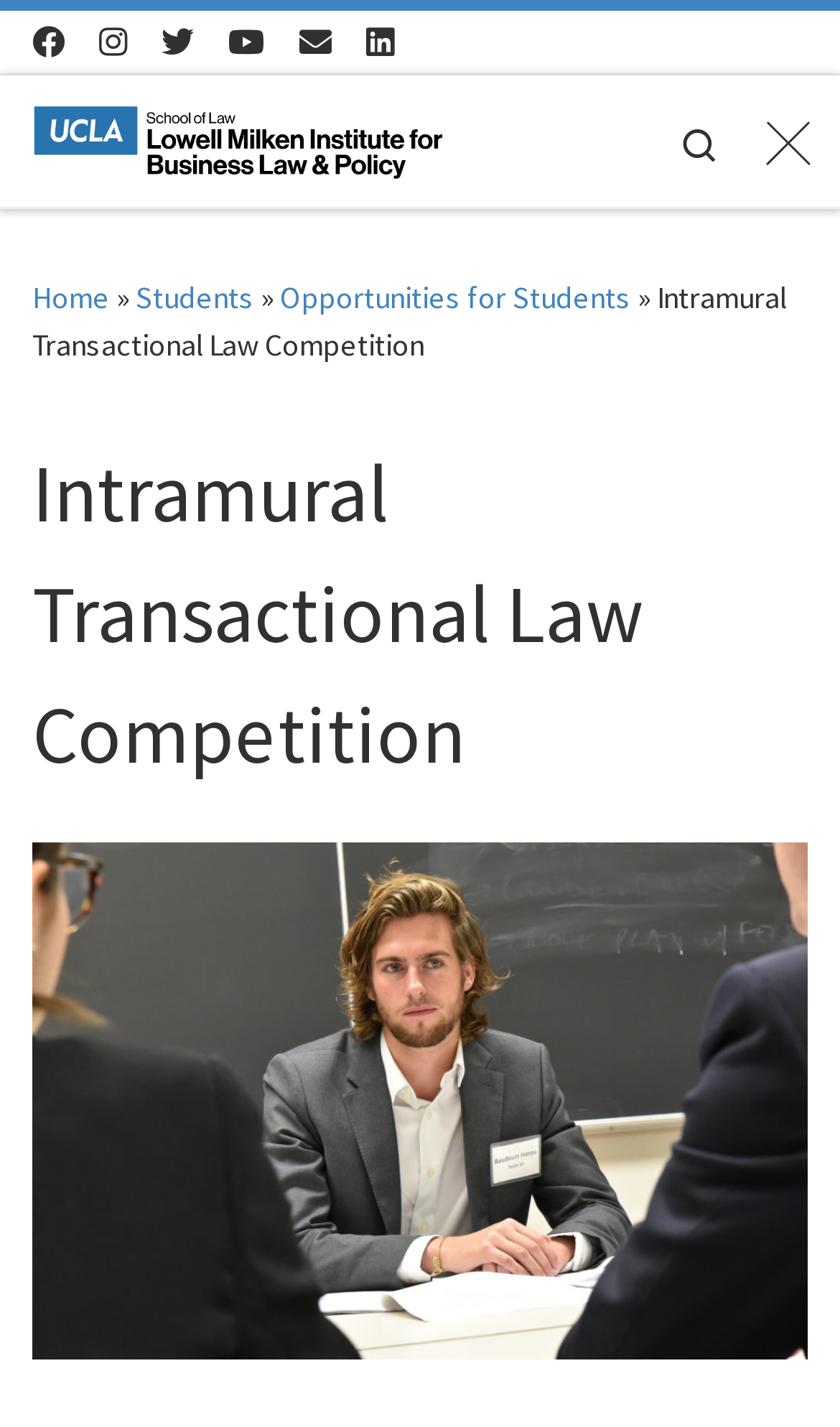Answer the following inquiry with a single word or phrase:
What is the alt text of the image on the webpage?

Law student negotiating in the intramural transactional competition.